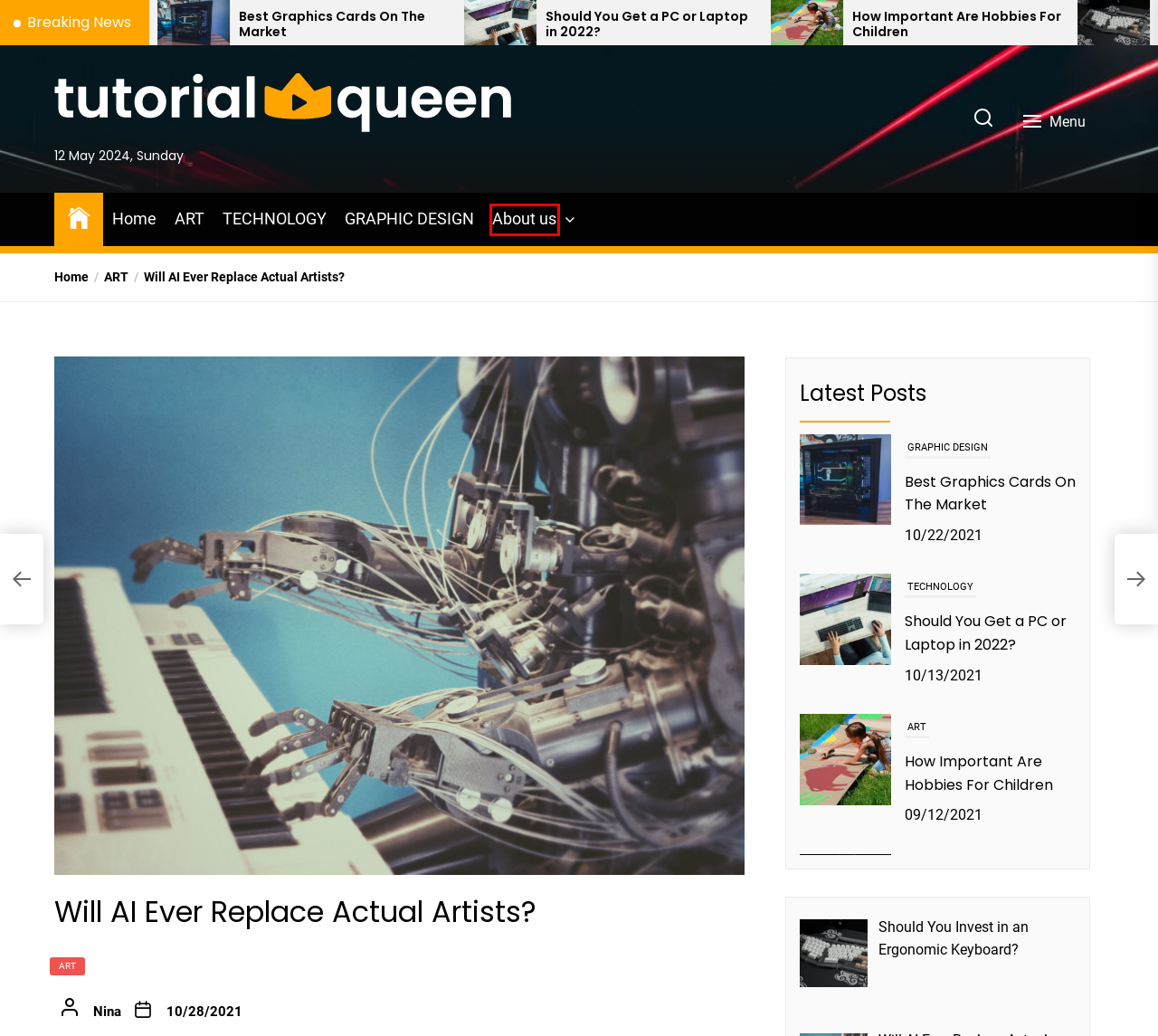Provided is a screenshot of a webpage with a red bounding box around an element. Select the most accurate webpage description for the page that appears after clicking the highlighted element. Here are the candidates:
A. 10/28/2021 -
B. About us -
C. Should You Invest in an Ergonomic Keyboard? -
D. -
E. ART -
F. Nina -
G. Should You Get a PC or Laptop in 2022? -
H. TECHNOLOGY -

B